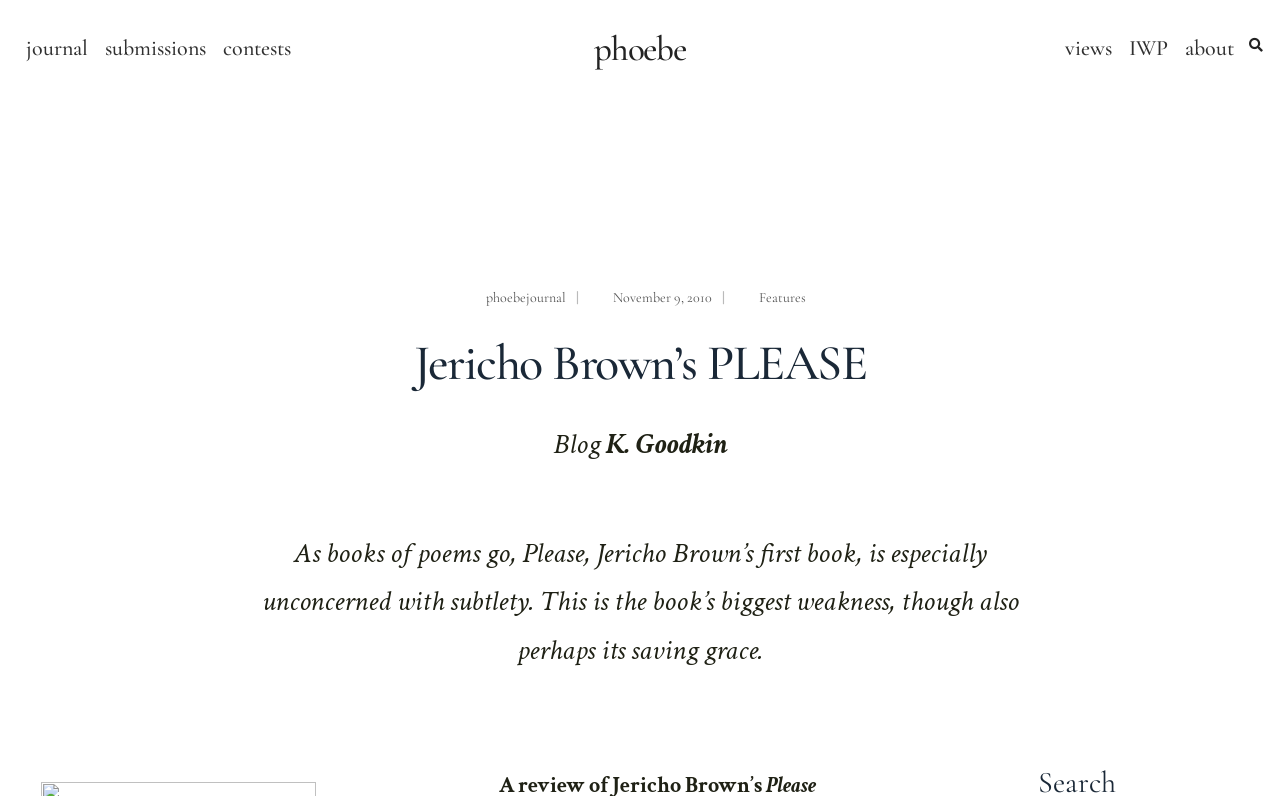Find the bounding box coordinates of the element to click in order to complete the given instruction: "check submissions."

[0.077, 0.035, 0.166, 0.085]